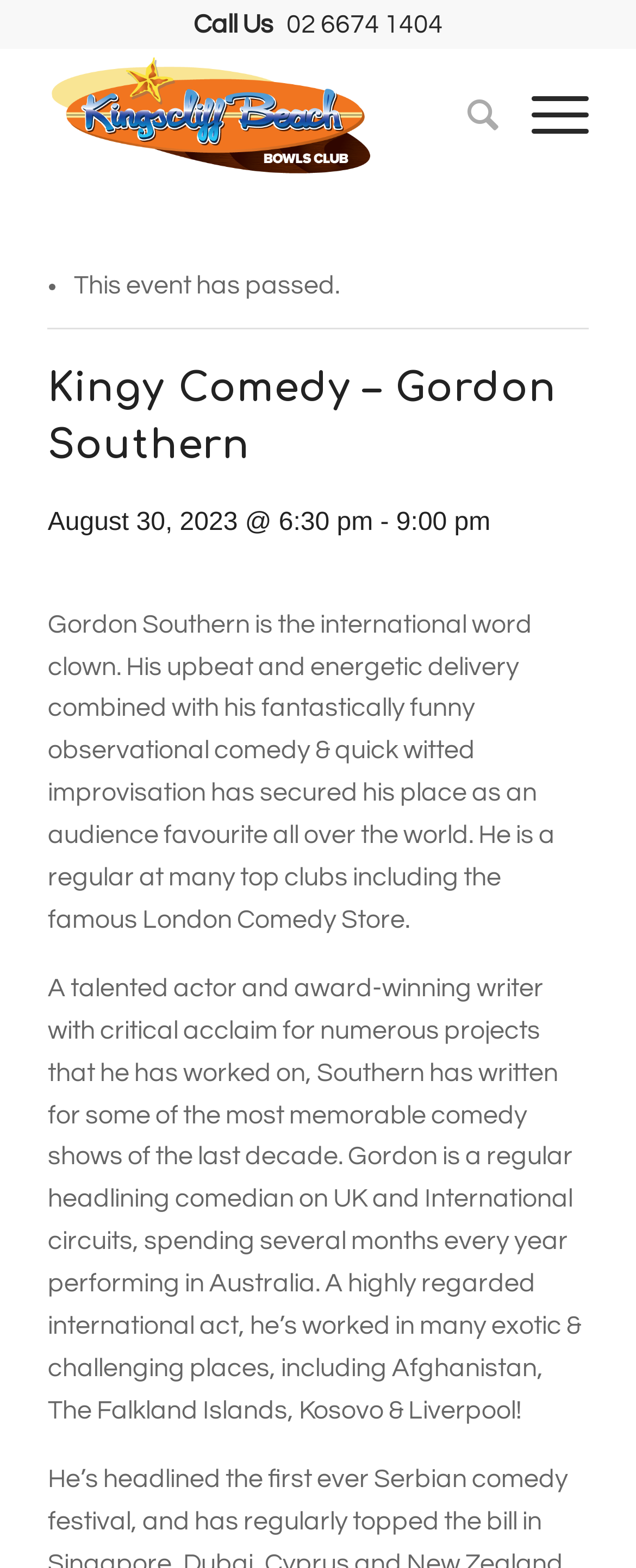Please reply with a single word or brief phrase to the question: 
Has the event already taken place?

Yes